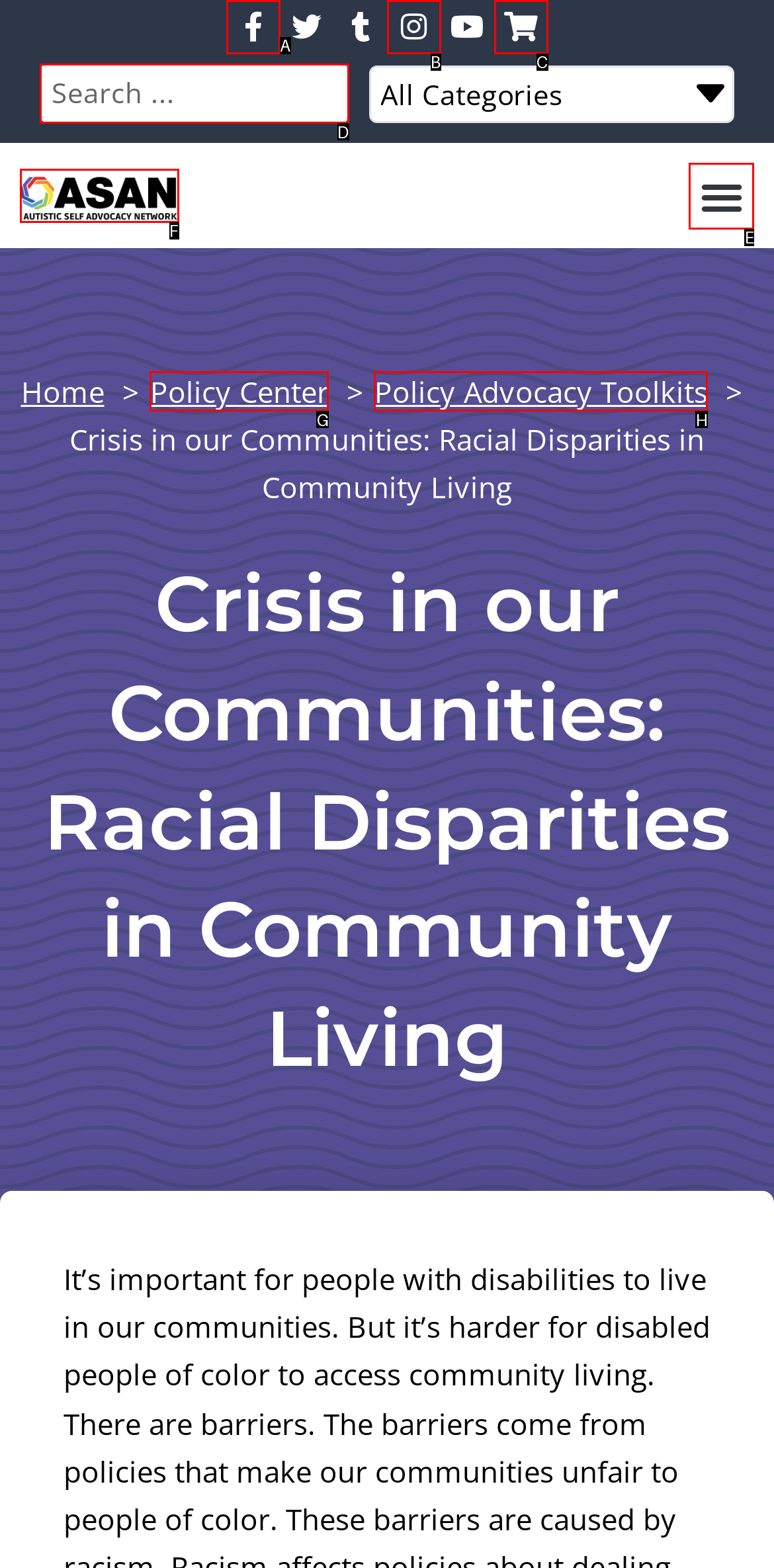Identify the HTML element to click to fulfill this task: Toggle the menu
Answer with the letter from the given choices.

E